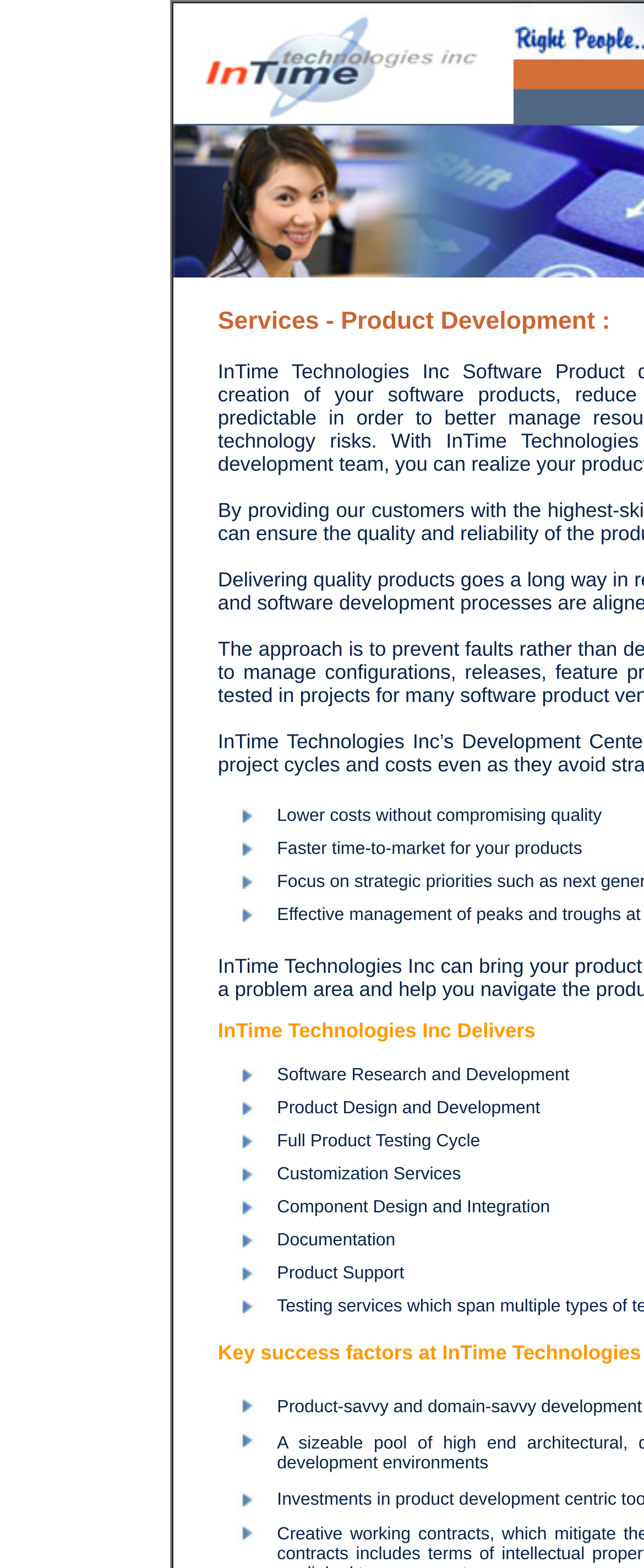Give an extensive and precise description of the webpage.

The webpage is about InTime Technologies Inc. At the top, there is a large image spanning about 53% of the page width, situated approximately 8% from the top of the page. Below this image, there is a section with multiple rows of small images, each row containing several images. There are 12 rows in total, with 2 images in each row. These images are aligned to the left, with a small gap between each row.

To the right of the large image, there is a text "InTime Technologies Inc Delivers" situated about 65% from the top of the page. This text is followed by the rows of small images mentioned earlier. The entire section with the text and images takes up about 49% of the page width and 84% of the page height.